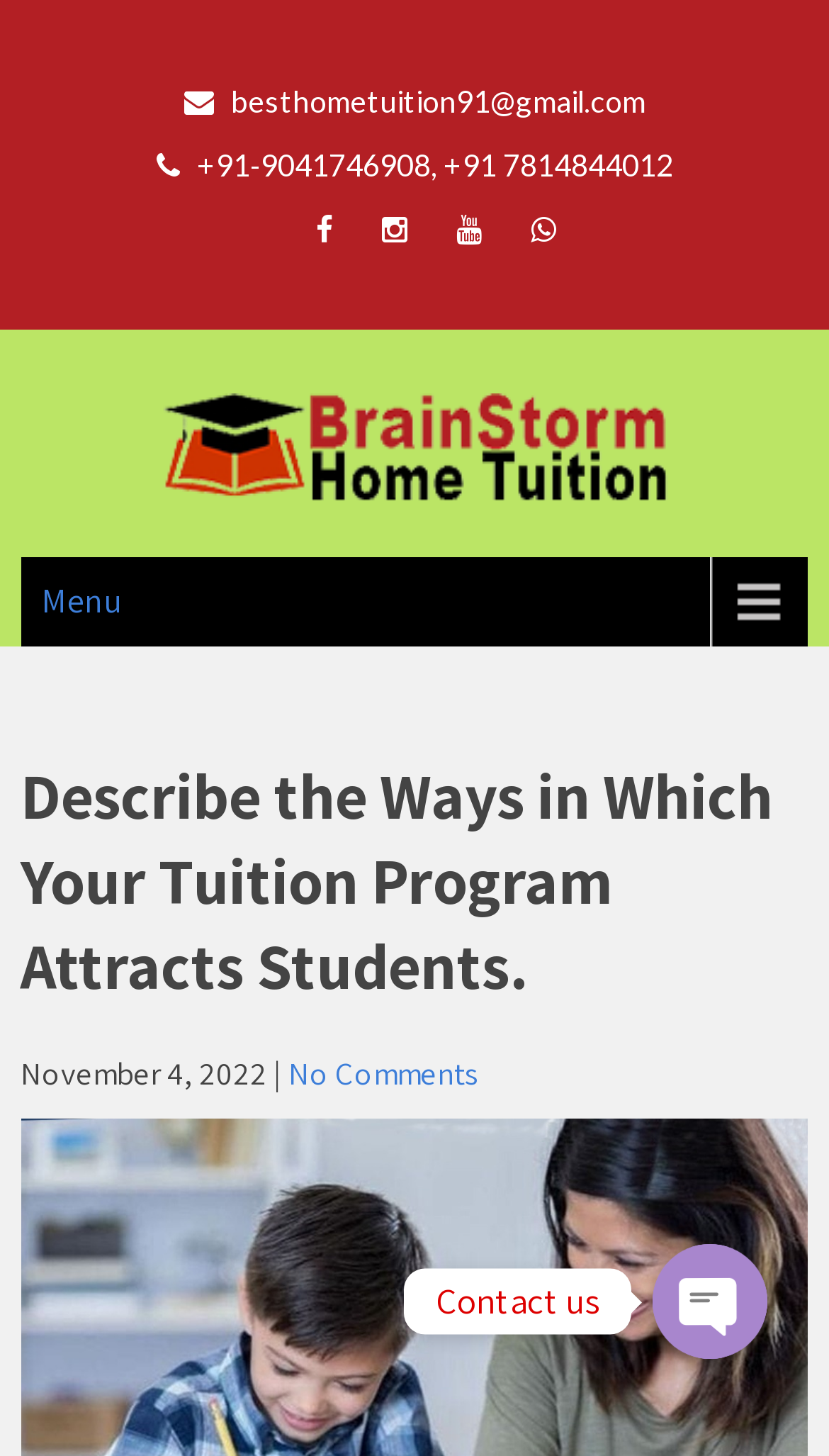What is the email address provided on the webpage?
Use the information from the image to give a detailed answer to the question.

I found the email address by looking at the link element with the text 'besthometuition91@gmail.com' which has a bounding box of [0.278, 0.057, 0.778, 0.082].